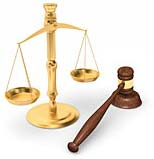What represents authority and power?
Identify the answer in the screenshot and reply with a single word or phrase.

Gavel